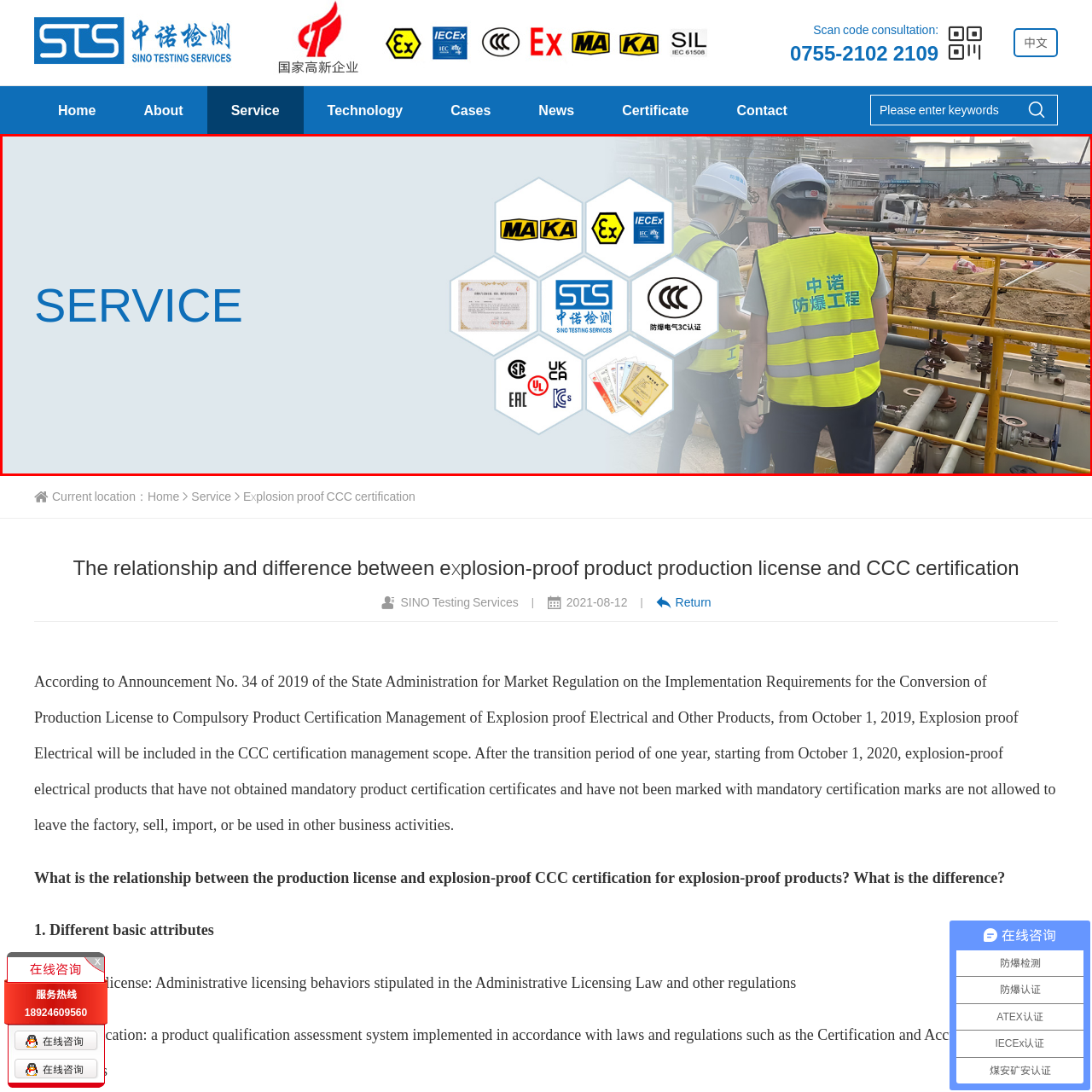Thoroughly describe the scene captured inside the red-bordered section of the image.

The image prominently features the word "SERVICE" in a bold, blue font, indicating a focus on service offerings related to explosion-proof certification and testing. Below the text, two professionals in safety vests and helmets are engaged in inspection work on a construction site, highlighting the practical application of safety protocols in industrial settings. 

Surrounding them are logos of various certification bodies such as MAKA, IECEx, and CCC, along with documentation symbols to emphasize the importance of compliance and certifications in ensuring safety standards for explosion-proof electrical products. This visual representation underscores the commitment of SINO Testing Services to provide excellence in service, safety, and certification in the field of explosion-proof equipment testing and evaluation.